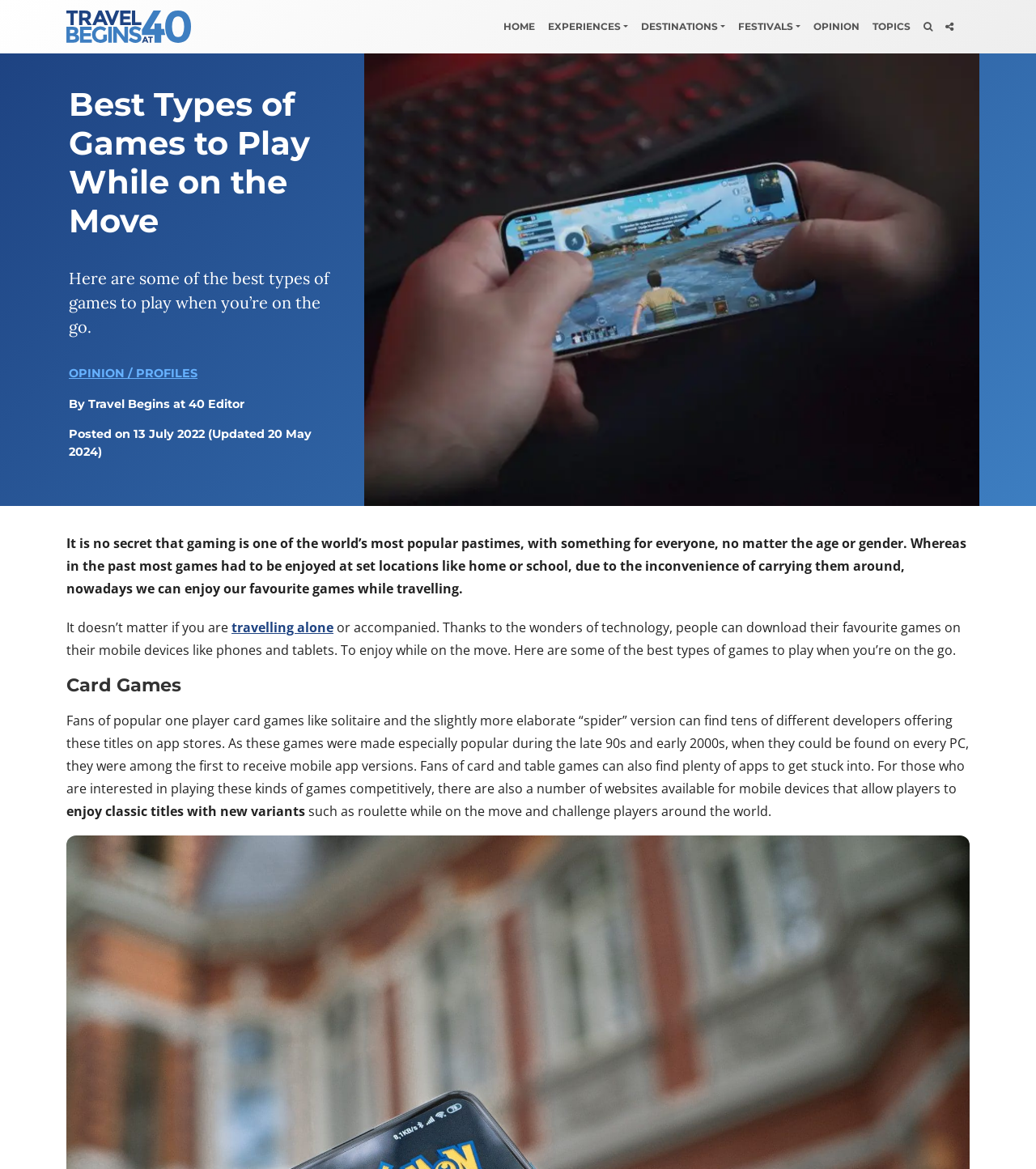Please specify the bounding box coordinates of the area that should be clicked to accomplish the following instruction: "Check the updated date of the article". The coordinates should consist of four float numbers between 0 and 1, i.e., [left, top, right, bottom].

[0.066, 0.365, 0.301, 0.393]